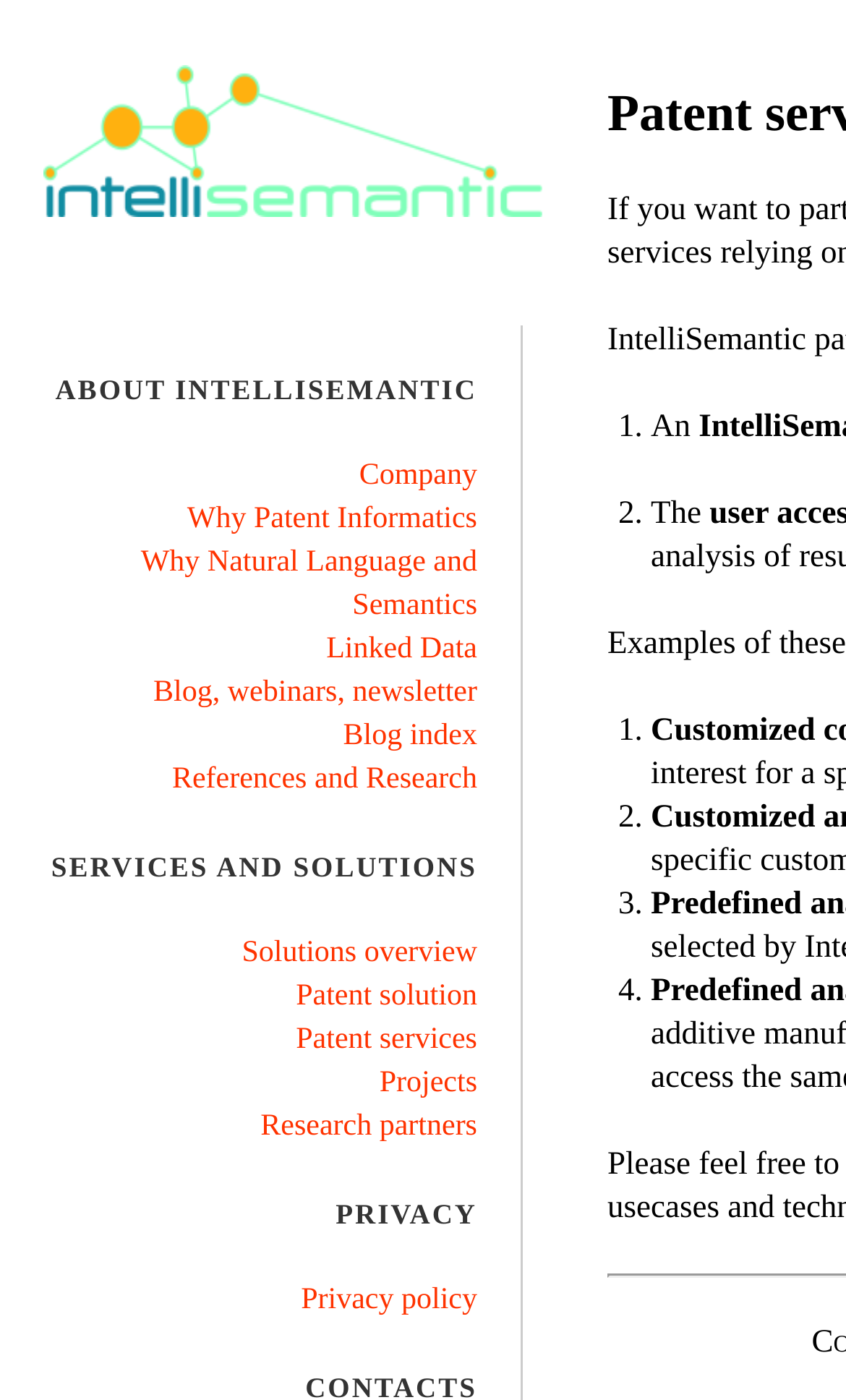Determine the bounding box coordinates of the element that should be clicked to execute the following command: "Go to the home page".

None